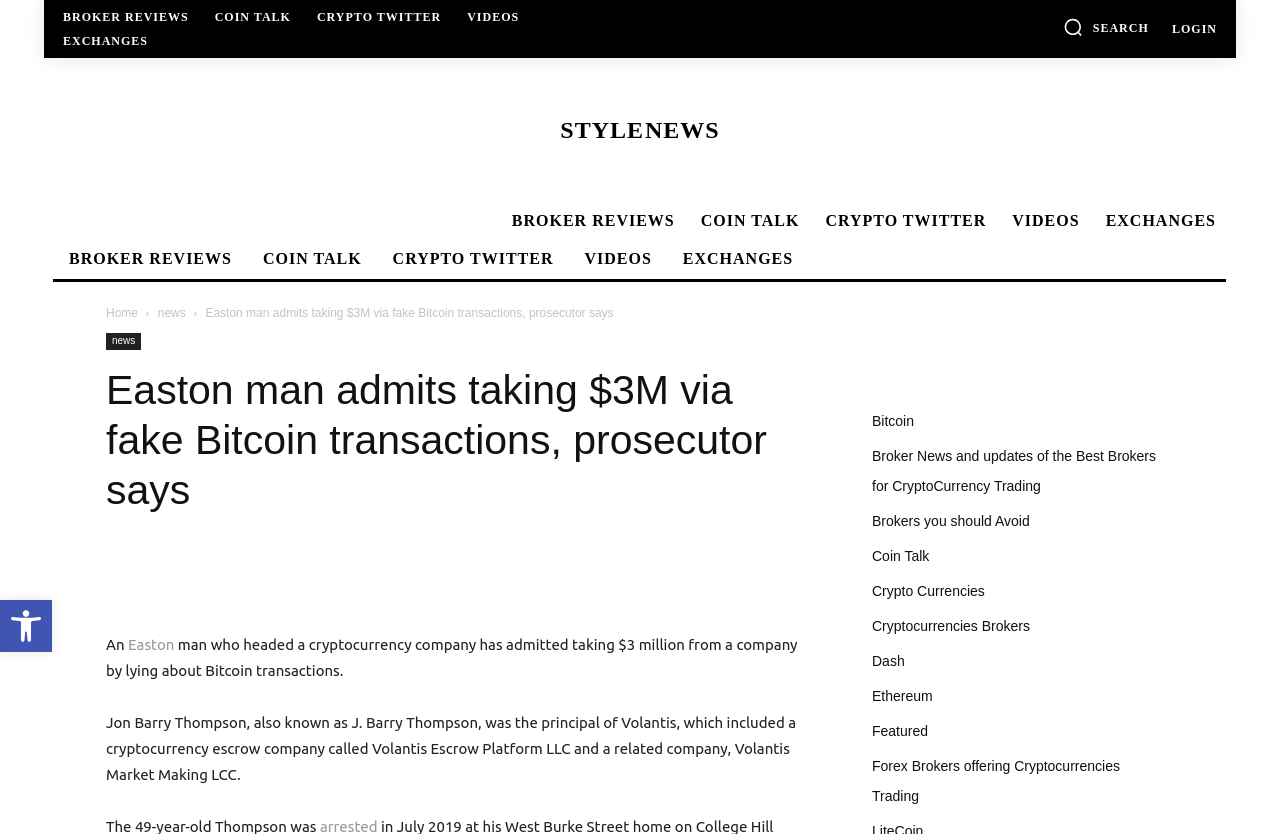Please provide the bounding box coordinate of the region that matches the element description: Videos. Coordinates should be in the format (top-left x, top-left y, bottom-right x, bottom-right y) and all values should be between 0 and 1.

[0.444, 0.288, 0.517, 0.334]